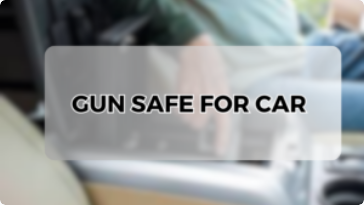Elaborate on the elements present in the image.

This image features a car interior, prominently displaying a hand near a gun safe designed for vehicle use. The caption "GUN SAFE FOR CAR" emphasizes the importance of safely securing firearms while traveling, highlighting a key consideration for responsible gun ownership. Such safety measures are essential for preventing unauthorized access to firearms, ensuring both personal security and compliance with legal regulations. The setting conveys a practical approach to firearm safety, aligned with contemporary discussions surrounding responsible firearm storage and transport.